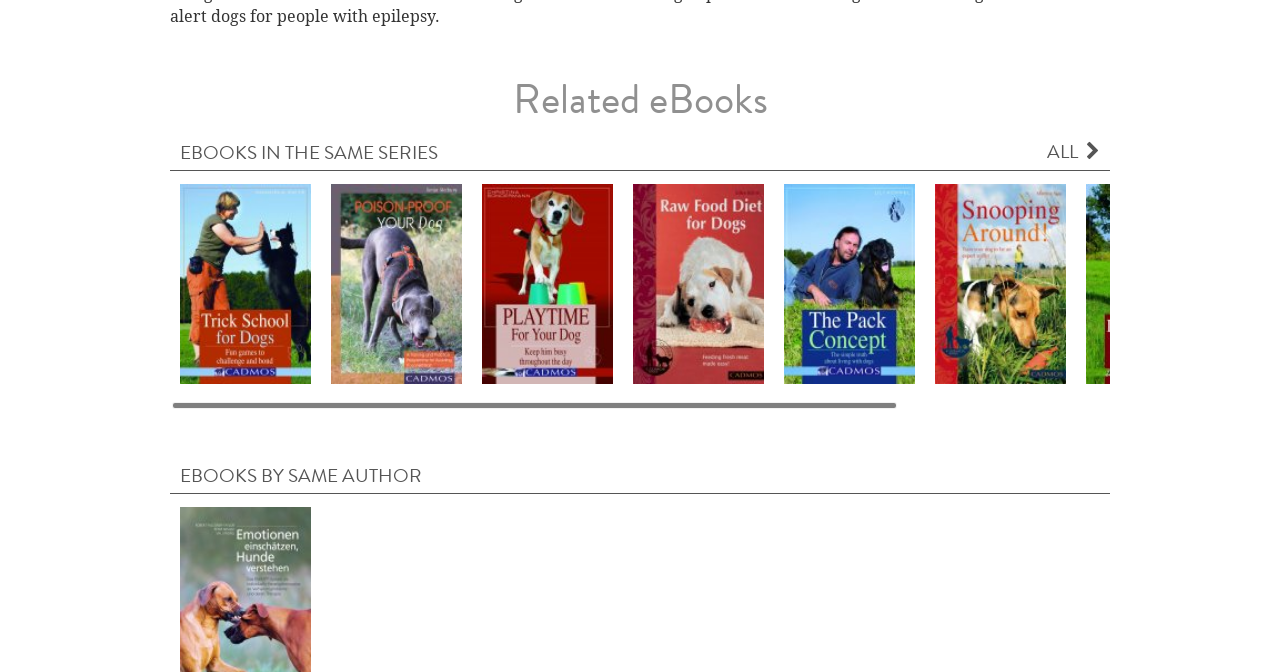Please pinpoint the bounding box coordinates for the region I should click to adhere to this instruction: "forget your password".

None